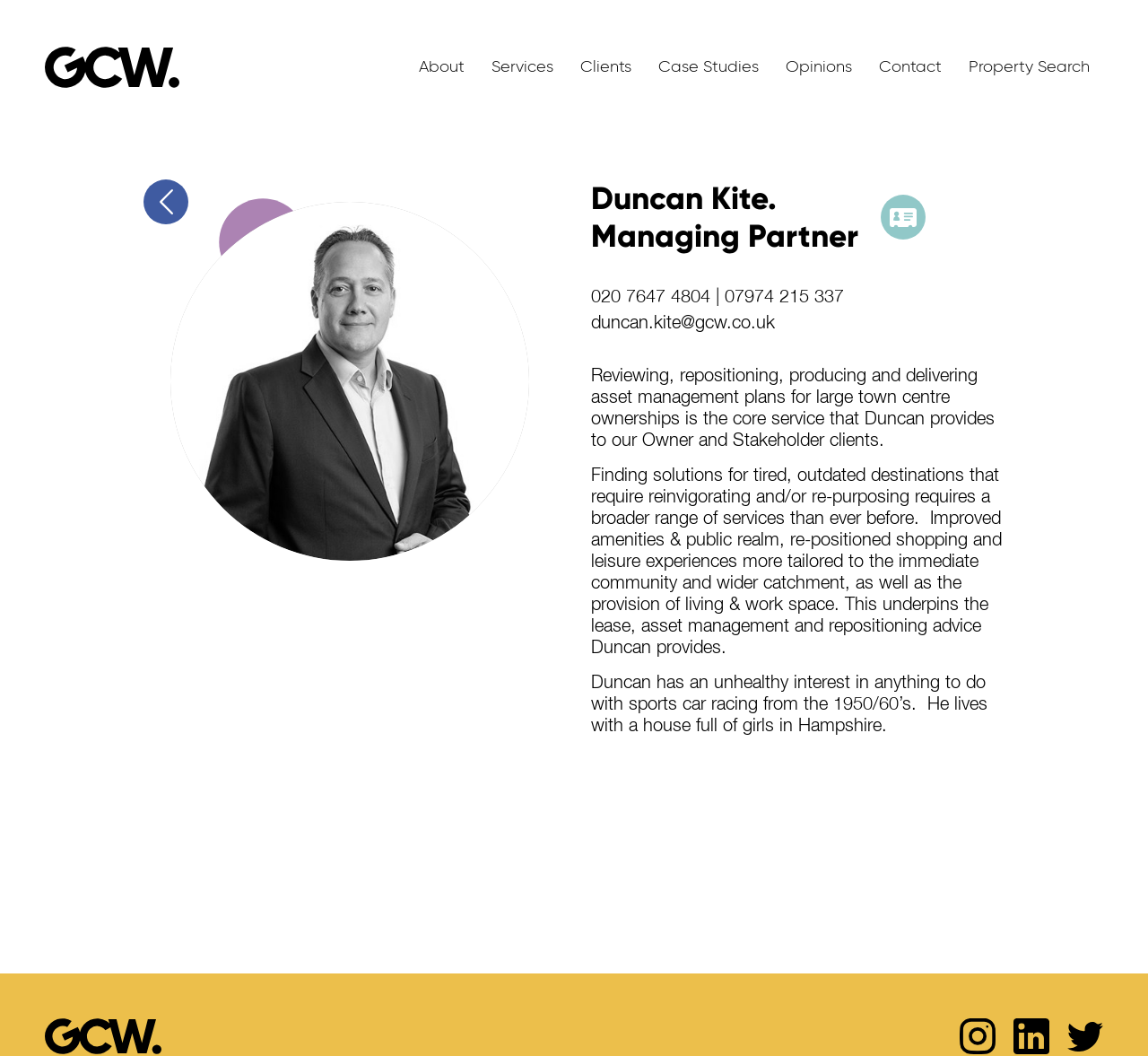Using floating point numbers between 0 and 1, provide the bounding box coordinates in the format (top-left x, top-left y, bottom-right x, bottom-right y). Locate the UI element described here: Property Search

[0.832, 0.042, 0.961, 0.086]